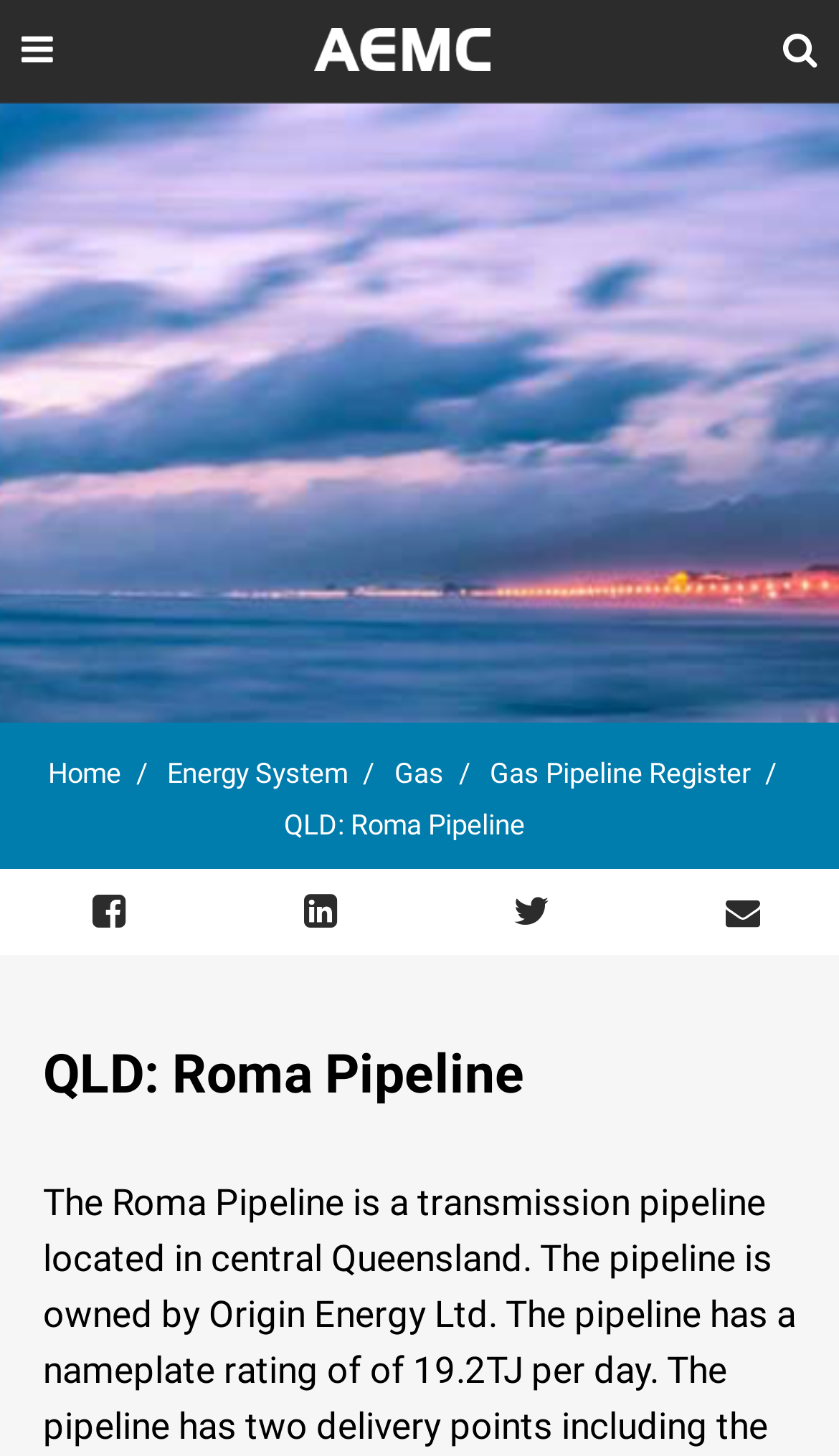Pinpoint the bounding box coordinates of the clickable area necessary to execute the following instruction: "click on the AEMC logo". The coordinates should be given as four float numbers between 0 and 1, namely [left, top, right, bottom].

[0.376, 0.0, 0.624, 0.089]